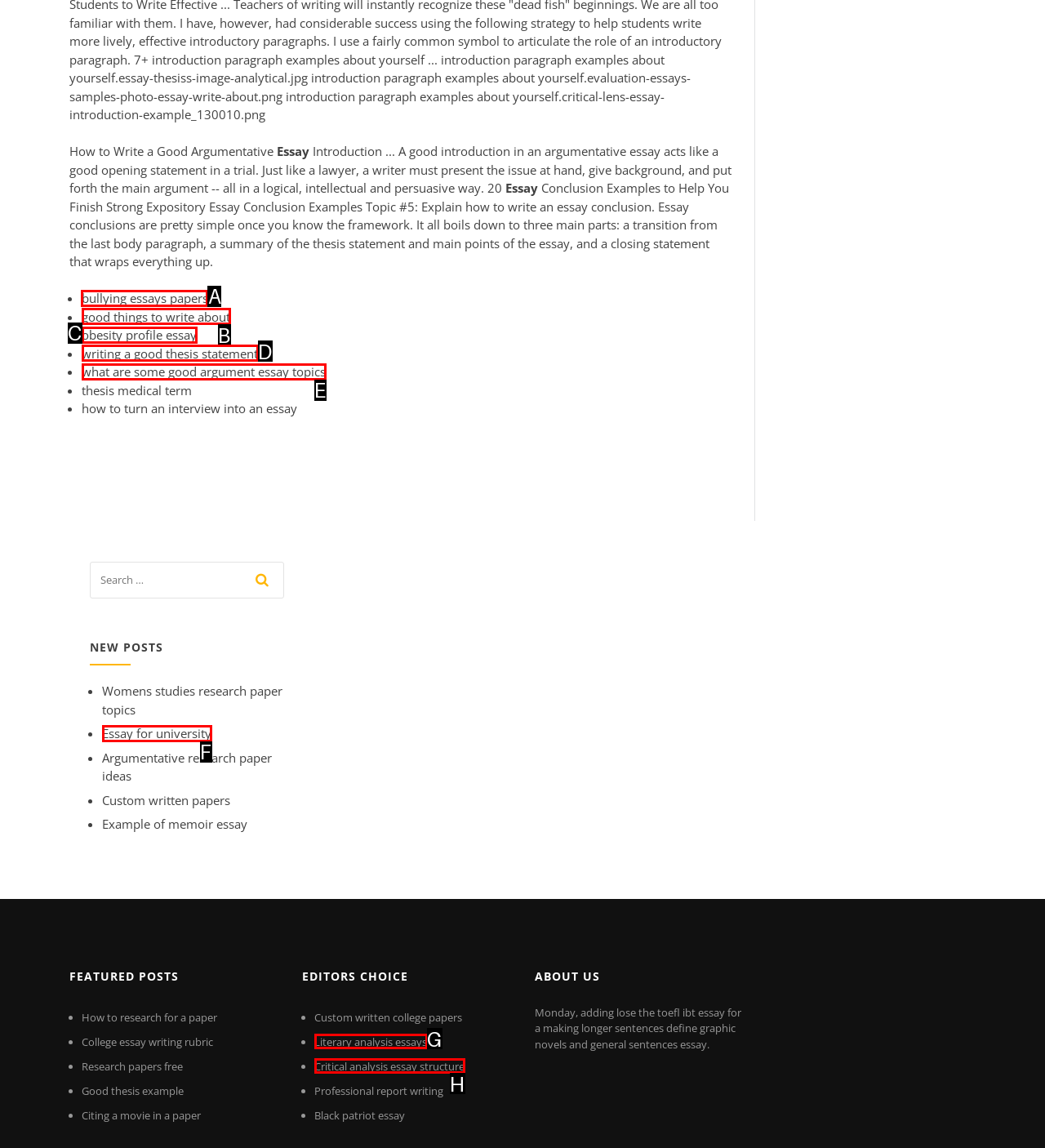Identify the letter of the UI element I need to click to carry out the following instruction: click on 'bullying essays papers'

A